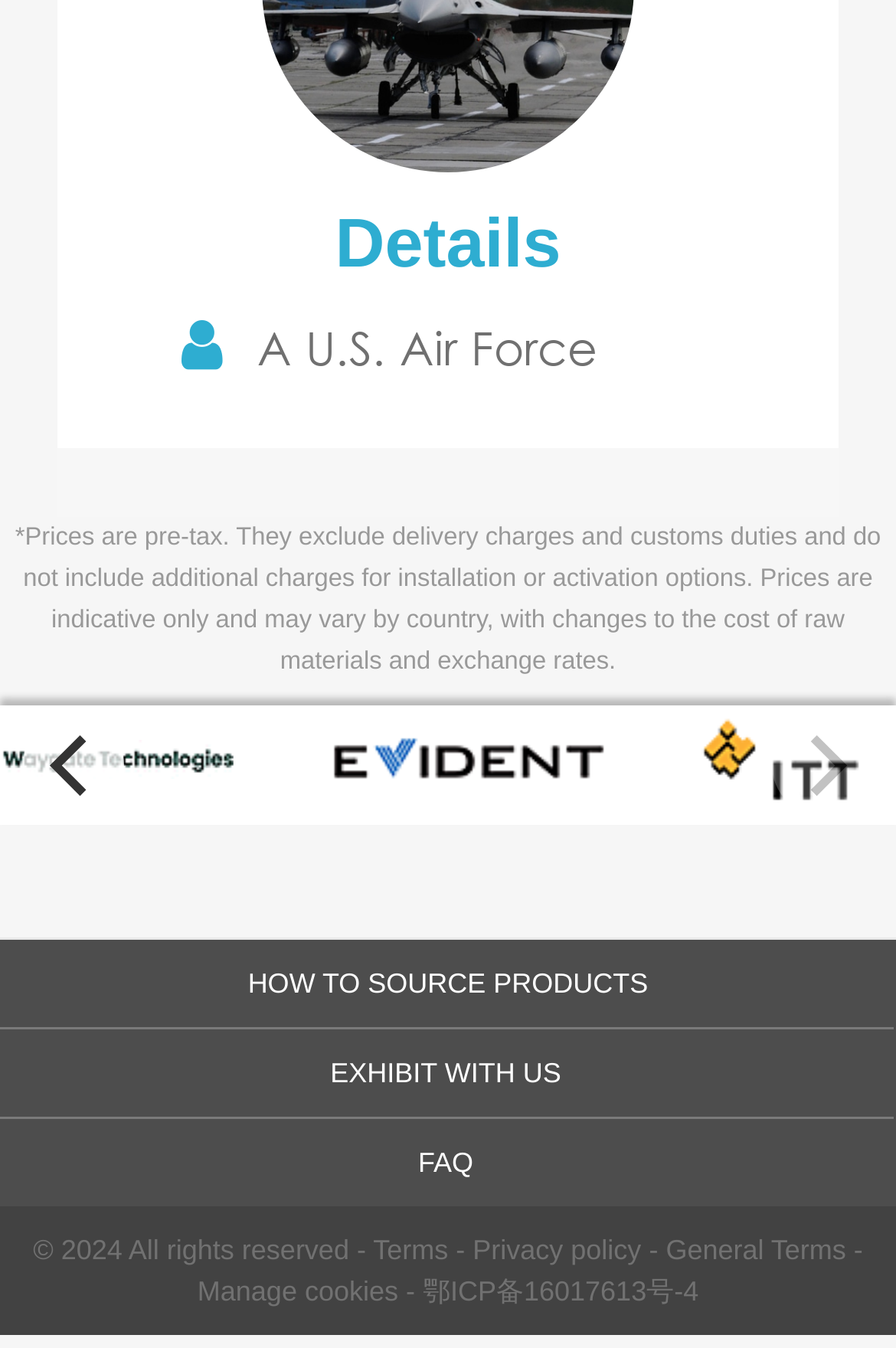Identify the bounding box coordinates of the element to click to follow this instruction: 'Click the 'Evident - Olympus Scientific Solutions' link'. Ensure the coordinates are four float values between 0 and 1, provided as [left, top, right, bottom].

[0.329, 0.562, 0.714, 0.586]